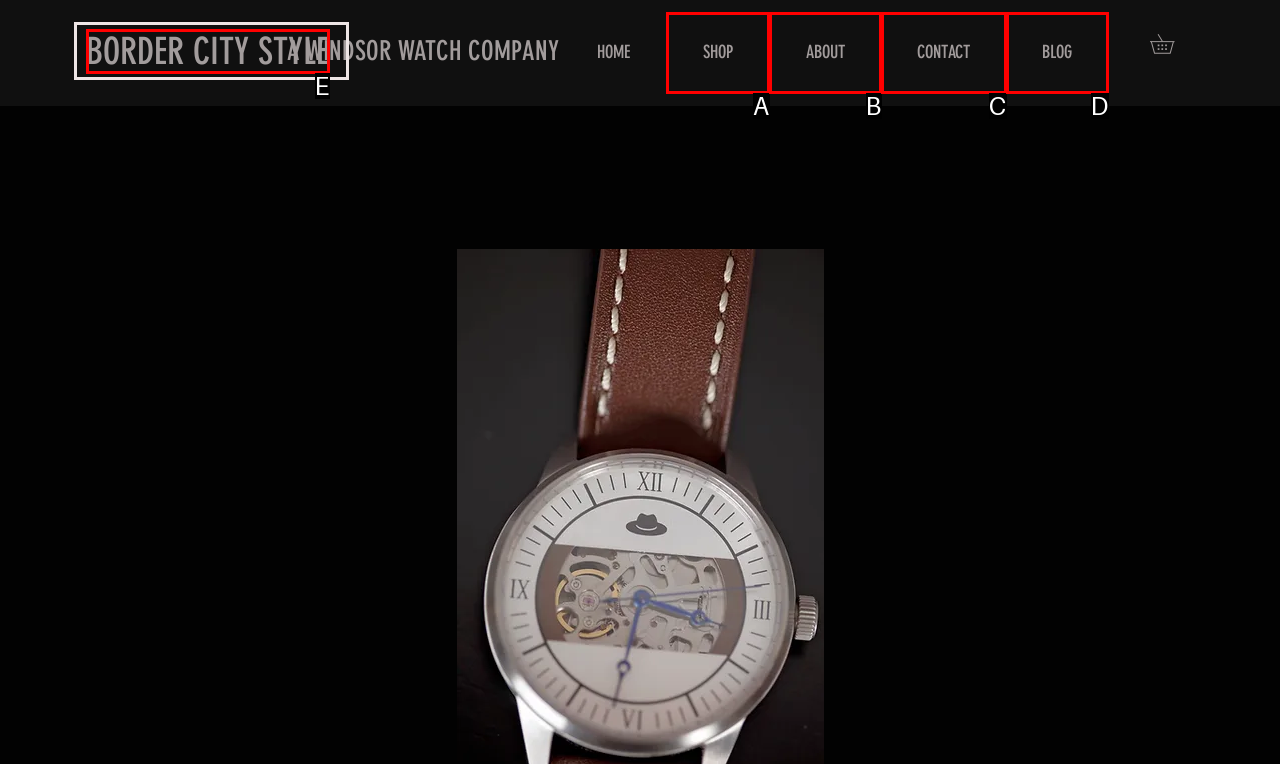Find the option that matches this description: BORDER CITY STYLE
Provide the corresponding letter directly.

E